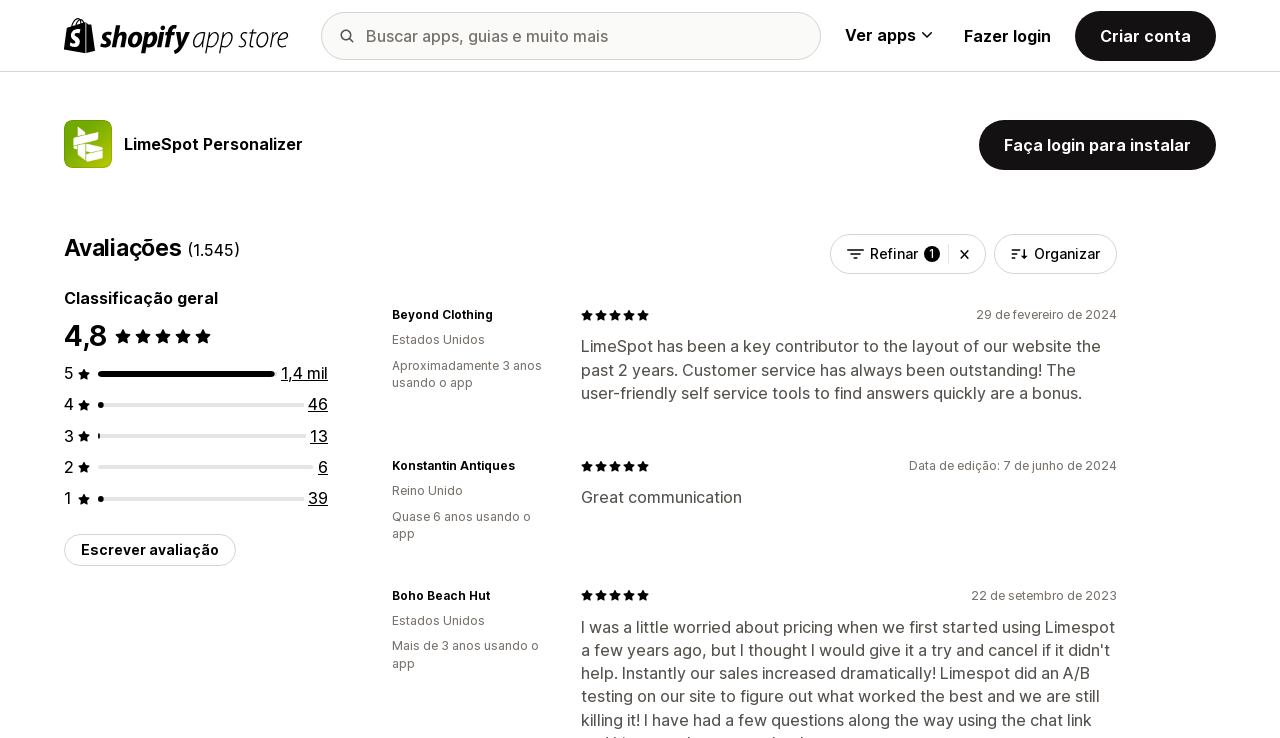Observe the image and answer the following question in detail: How many reviews are there in total?

I found the total number of reviews by looking at the link '1441 avaliações ao todo' which is located below the rating.